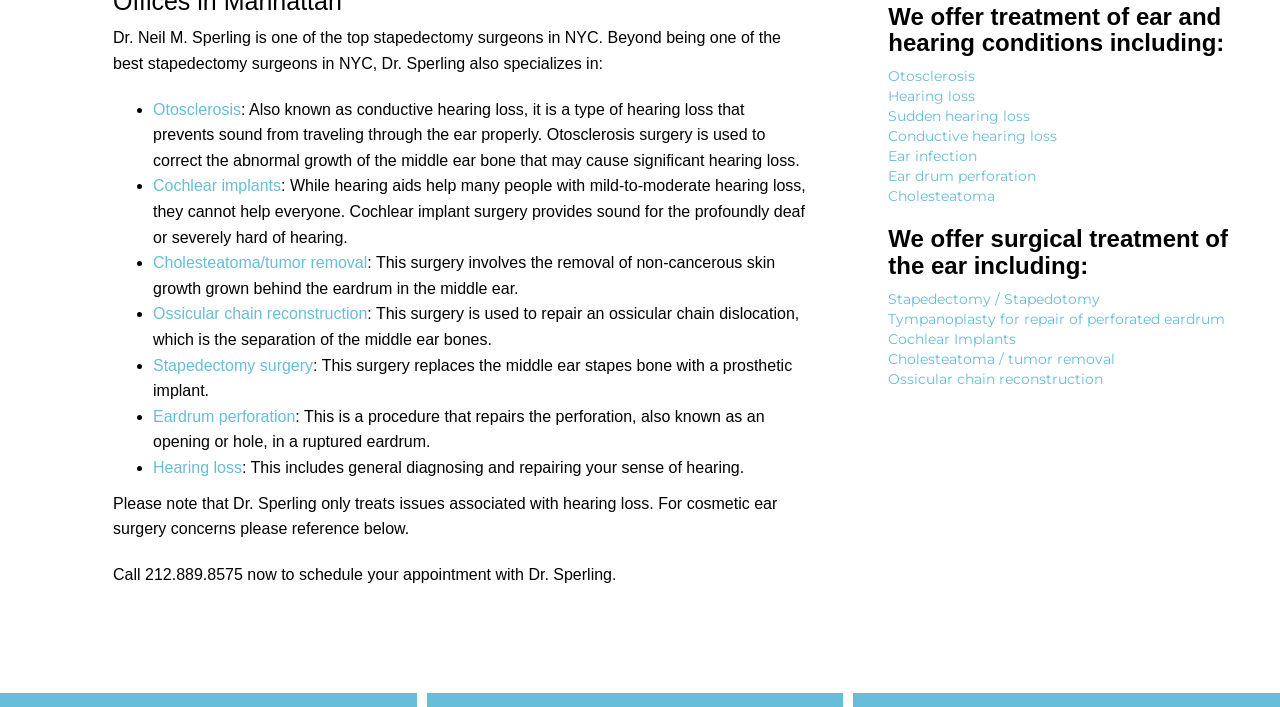Predict the bounding box of the UI element that fits this description: "Hearing loss".

[0.694, 0.124, 0.762, 0.149]